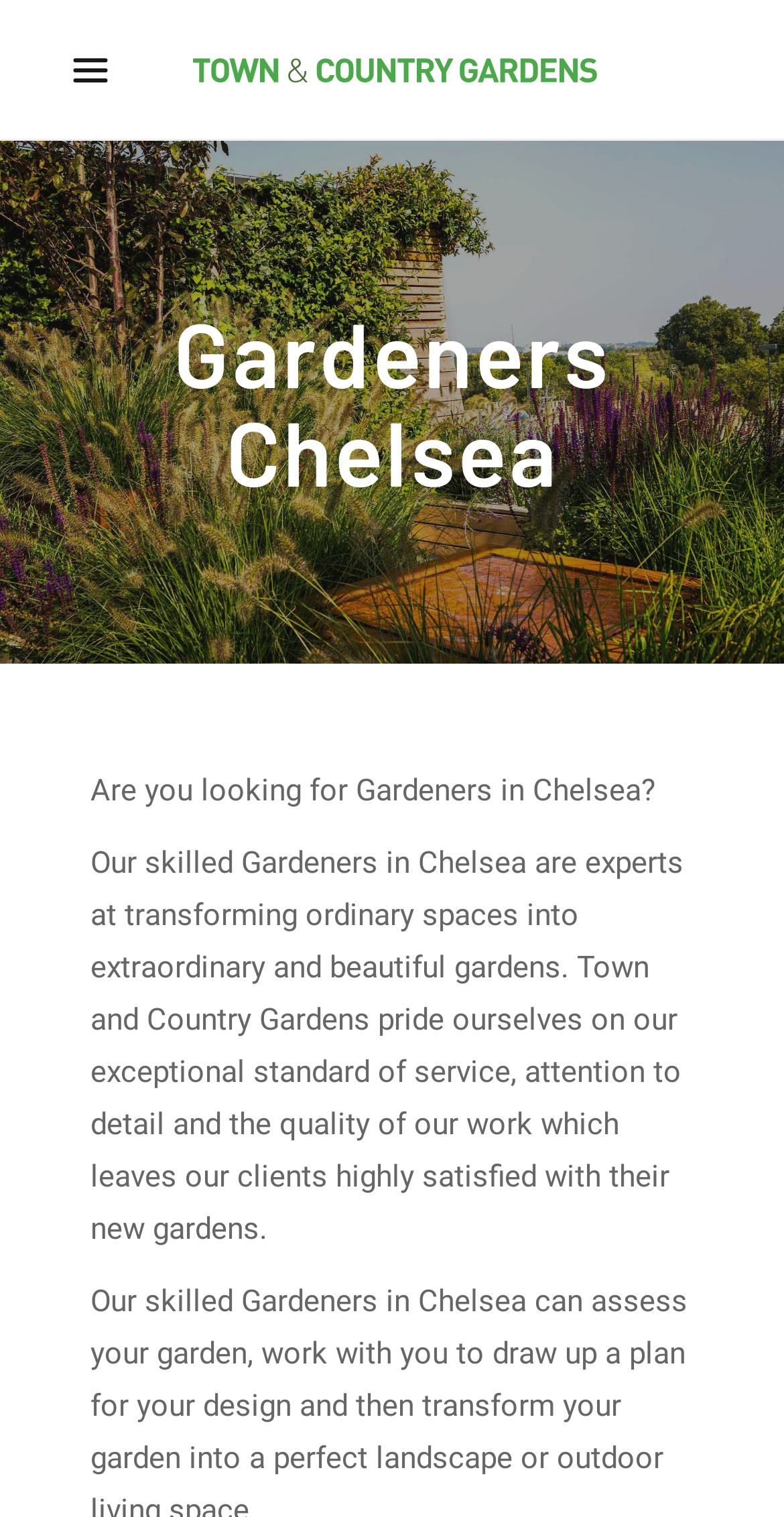Describe the webpage in detail, including text, images, and layout.

The webpage is about Town and Country Gardens, a gardening service provider. At the top left corner, there is a link with no text, and next to it, a mobile logo image is displayed. Below the mobile logo, a large title image spans the entire width of the page. 

Under the title image, there is a layout table that occupies most of the page's width. Within this table, a heading "Gardeners Chelsea" is prominently displayed. 

Below the heading, a paragraph of text asks if the user is looking for gardeners in Chelsea, and another paragraph provides a detailed description of the services offered by Town and Country Gardens, highlighting their exceptional standard of service, attention to detail, and the quality of their work.